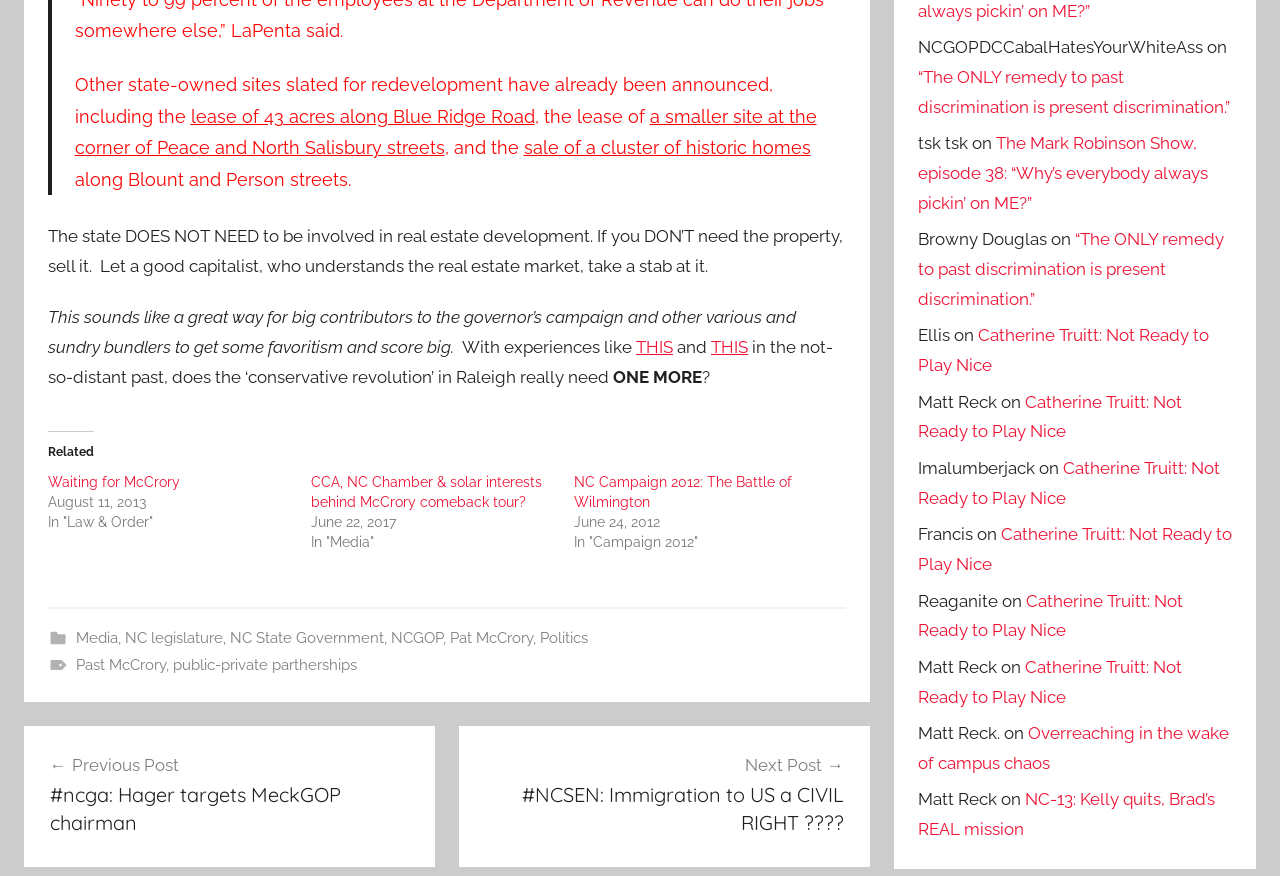Determine the bounding box coordinates of the target area to click to execute the following instruction: "Read the post 'CCA, NC Chamber & solar interests behind McCrory comeback tour?'."

[0.243, 0.542, 0.424, 0.583]